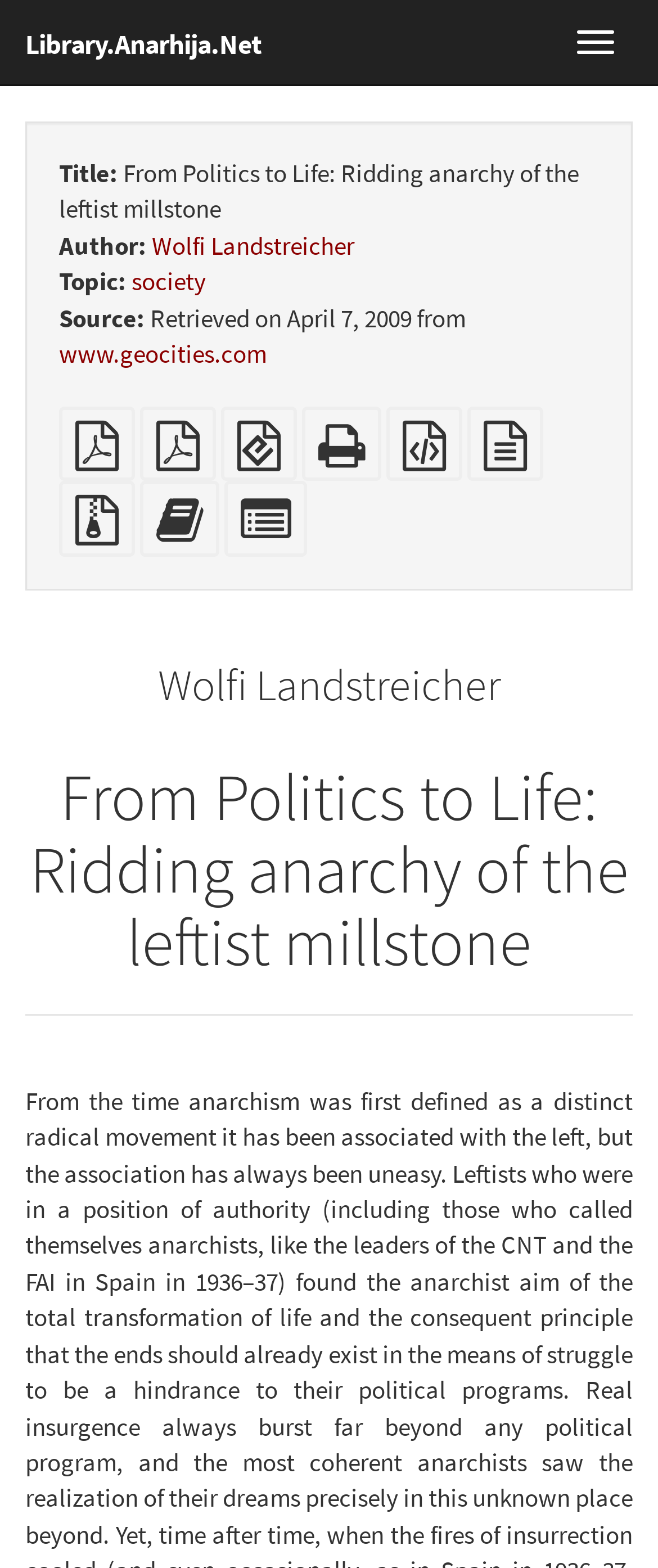Offer a detailed explanation of the webpage layout and contents.

This webpage appears to be a digital library page for an anarchist text titled "From Politics to Life: Ridding anarchy of the leftist millstone" by Wolfi Landstreicher. At the top right corner, there is a button to toggle navigation. On the top left, the website's title "Library.Anarhija.Net" is displayed.

Below the website title, there is a section with metadata about the text, including the title, author, topic, and source. The title and author are displayed prominently, with the topic and source information provided below. The source information includes a link to the original website where the text was retrieved.

Underneath the metadata section, there are several links to download the text in various formats, including PDF, EPUB, HTML, and plain text. These links are arranged horizontally across the page.

Further down, there are two headings: one with the author's name, Wolfi Landstreicher, and another with the title of the text. These headings are displayed in a large font size and take up the full width of the page.

There are no images on the page, and the layout is primarily focused on providing access to the text in various formats.